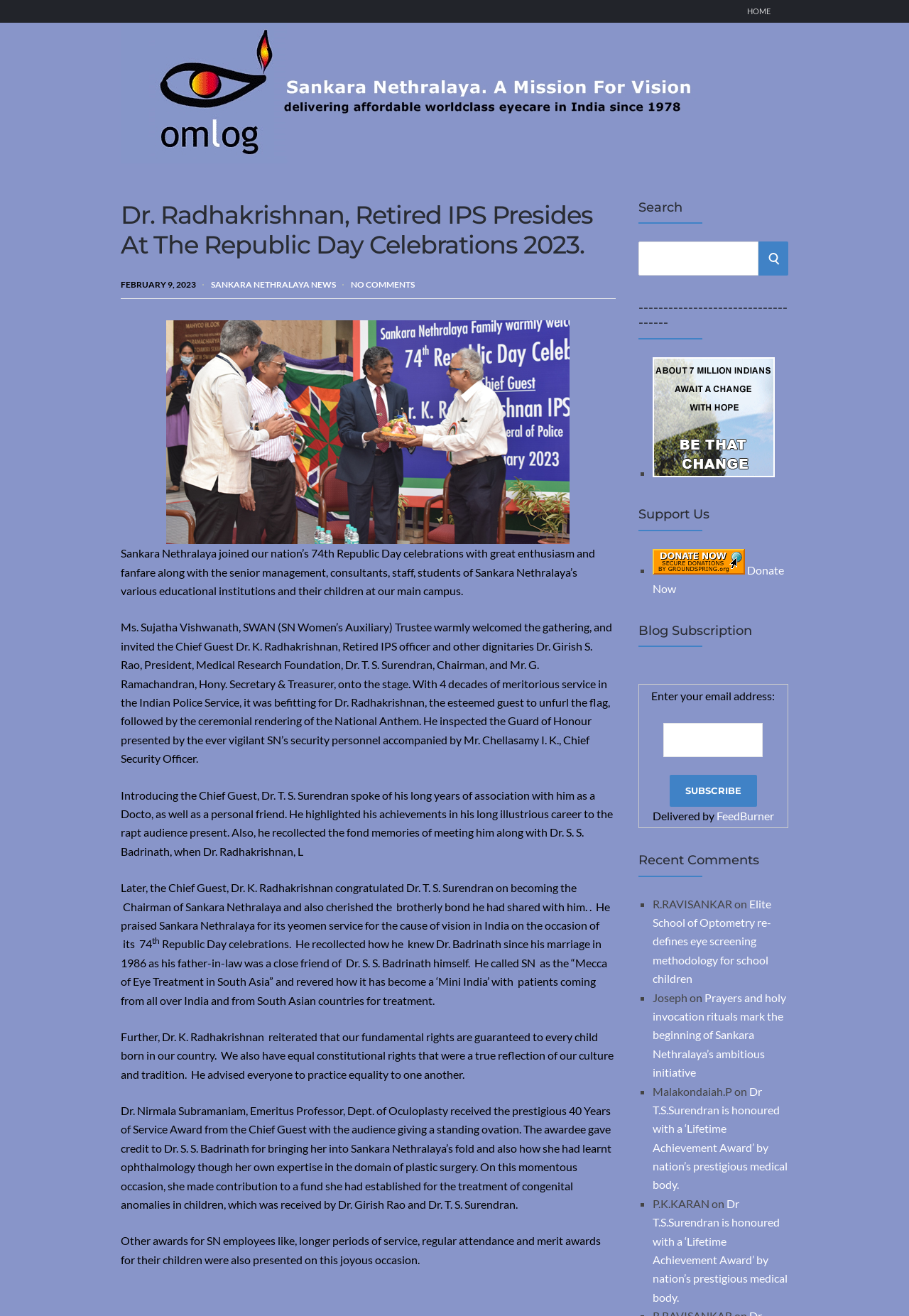Extract the main title from the webpage.

Dr. Radhakrishnan, Retired IPS Presides At The Republic Day Celebrations 2023.